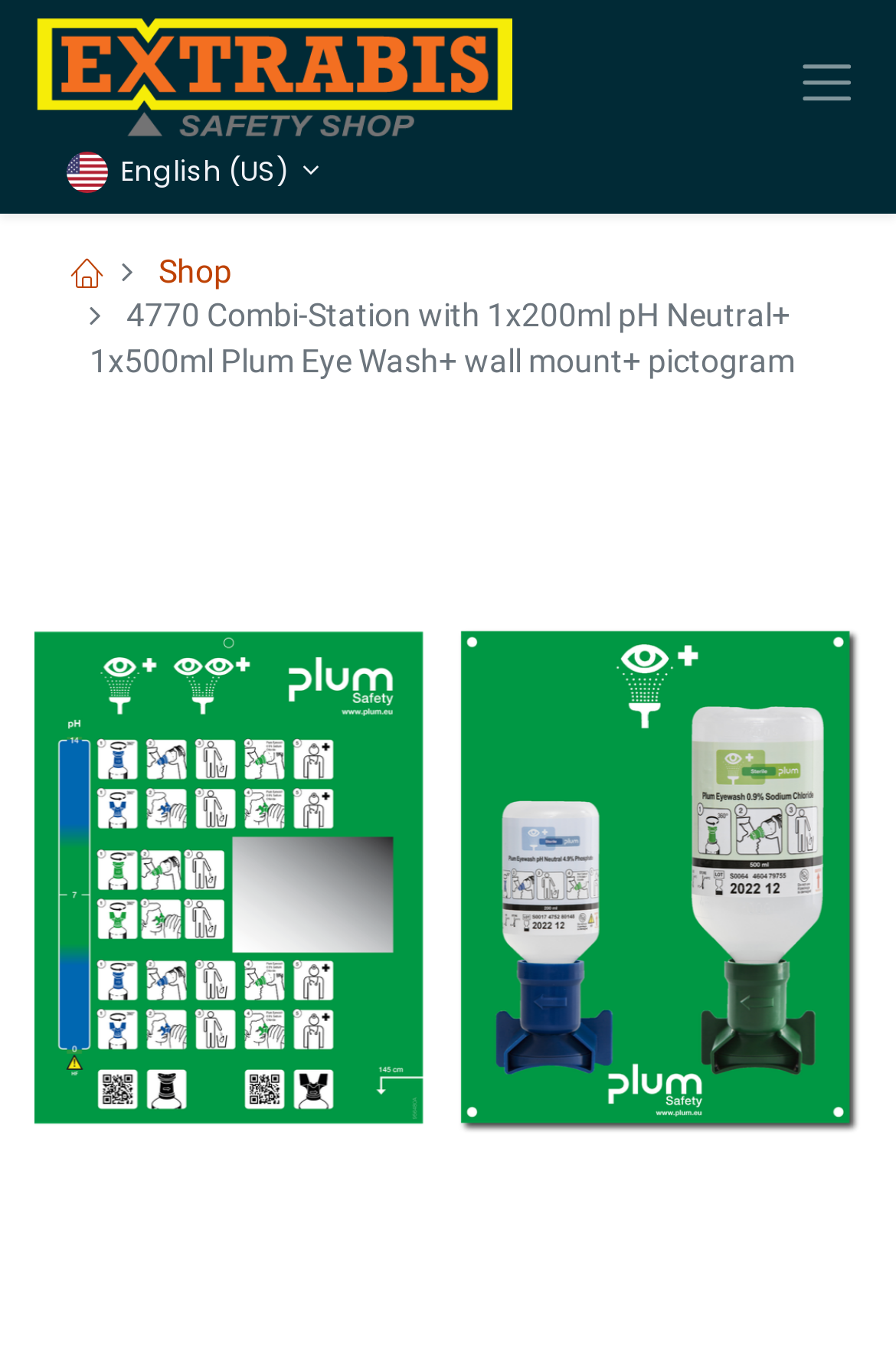Please find the bounding box for the UI component described as follows: "Referenzen".

None